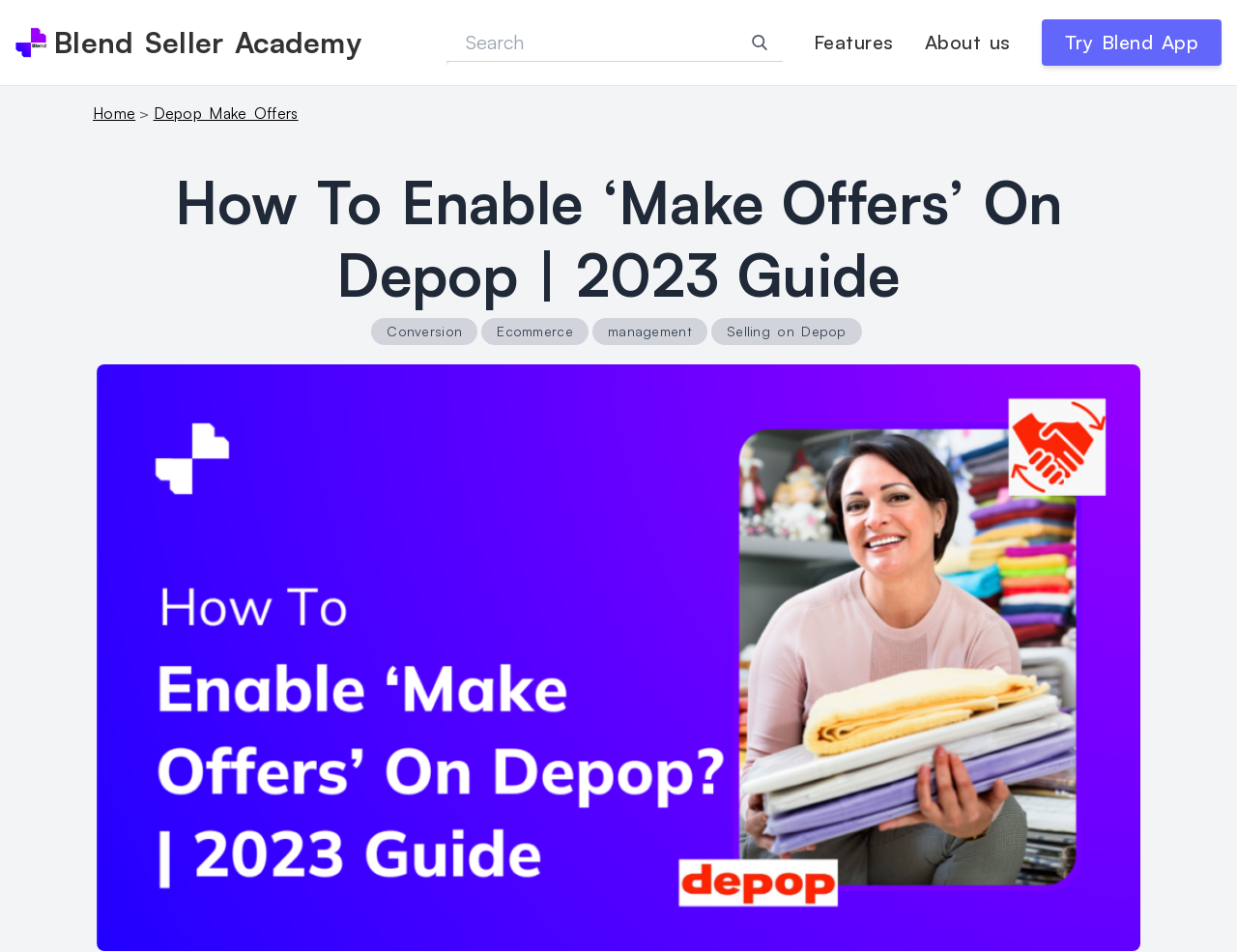Using the webpage screenshot, locate the HTML element that fits the following description and provide its bounding box: "Conversion".

[0.313, 0.339, 0.374, 0.356]